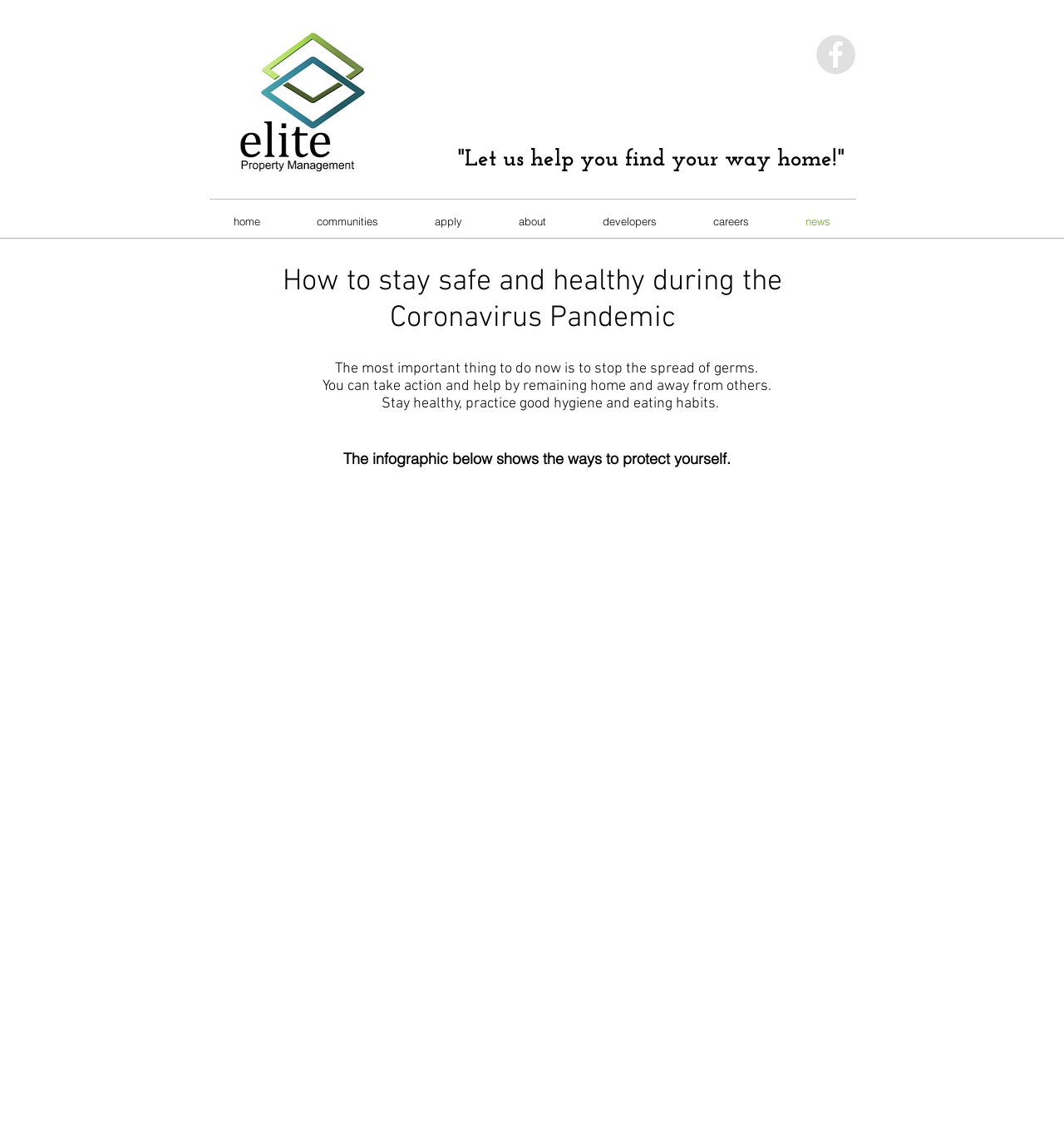Please analyze the image and provide a thorough answer to the question:
What is the navigation menu on this webpage?

The navigation element with the text 'Site' and its child link elements, such as 'home', 'communities', 'apply', etc., suggest that this webpage has a site navigation menu that allows users to navigate to different sections of the website.